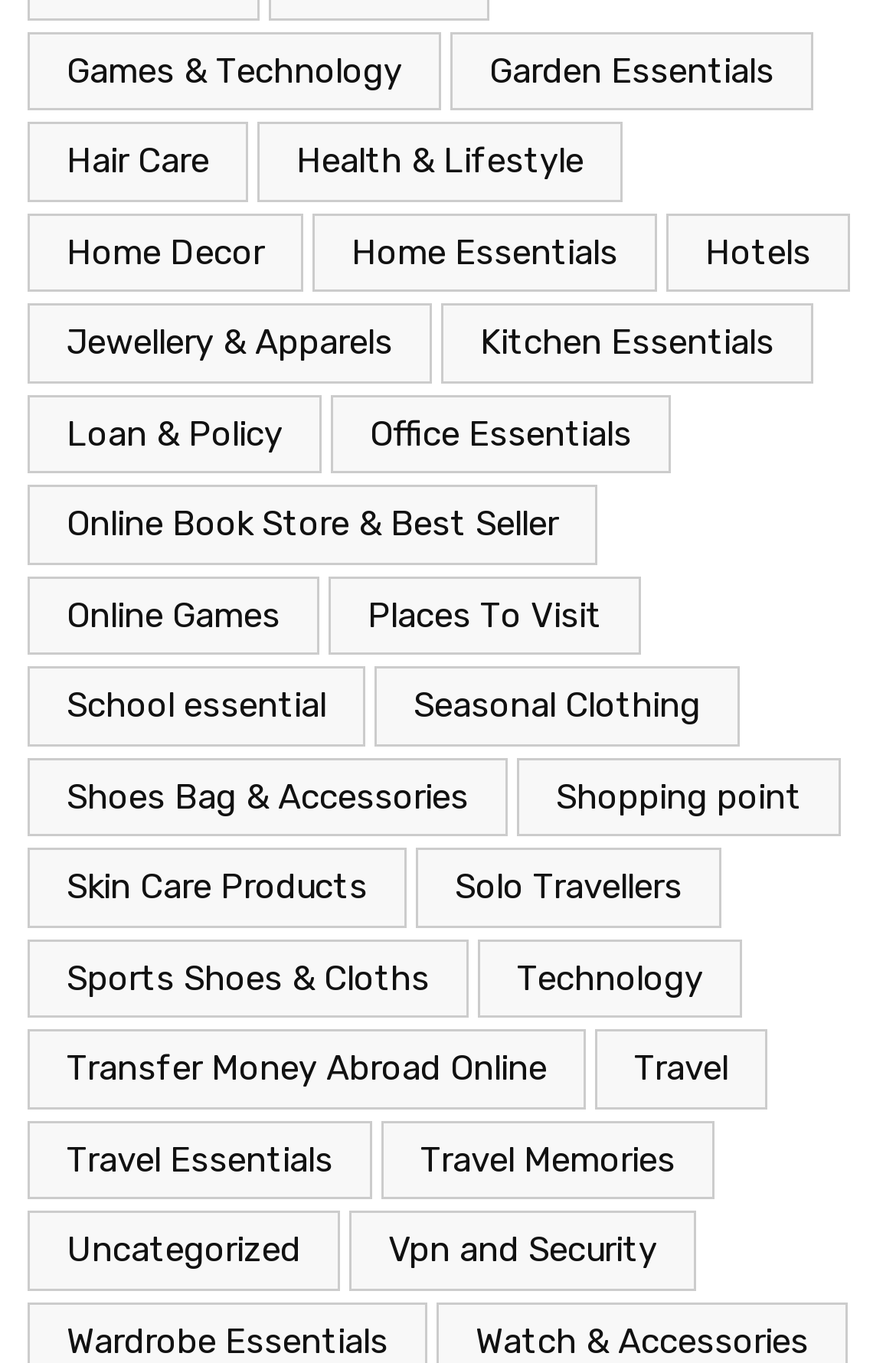What is the category with the fewest items?
Please answer using one word or phrase, based on the screenshot.

Hotels